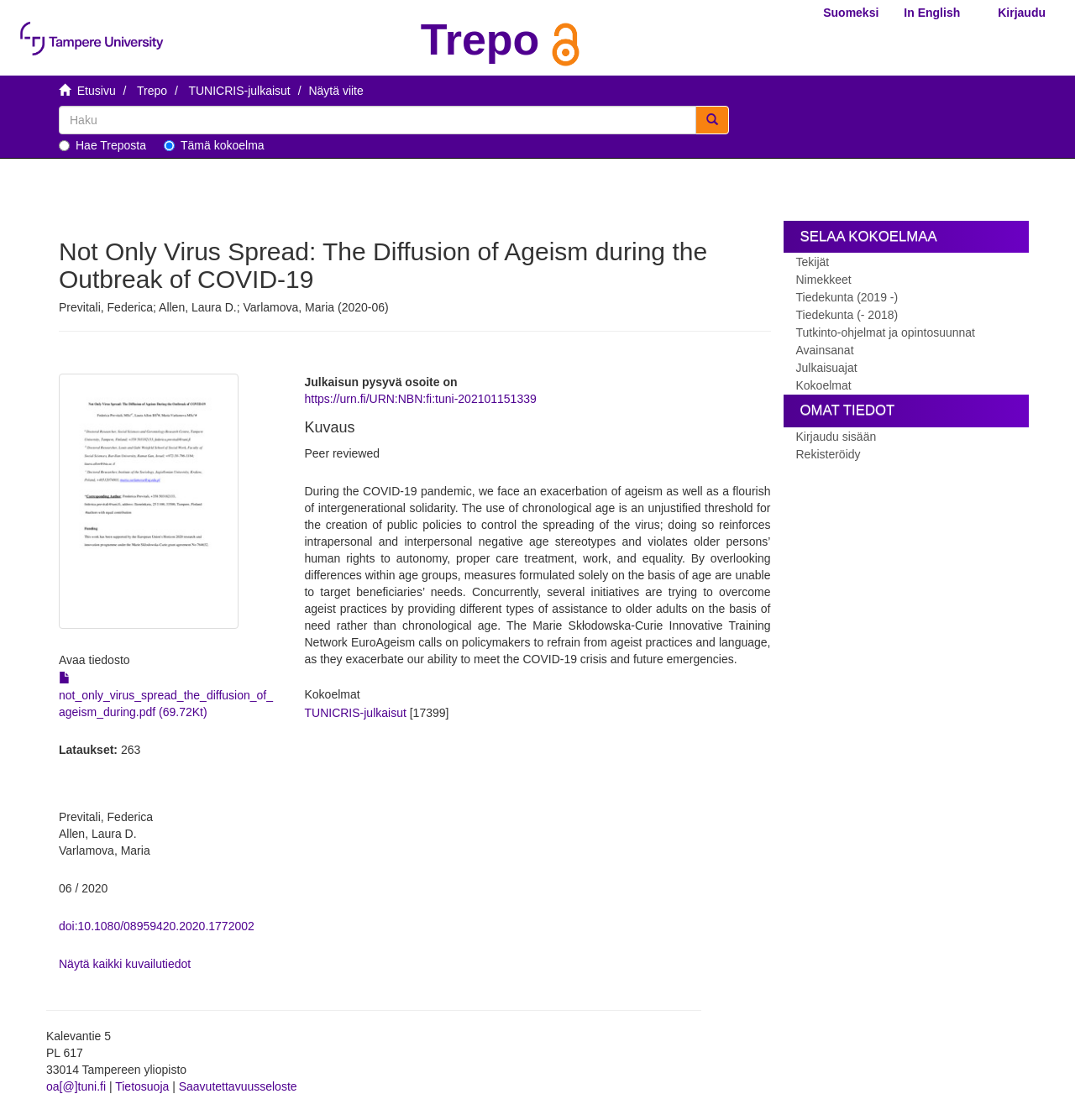Highlight the bounding box coordinates of the region I should click on to meet the following instruction: "Download the PDF file".

[0.055, 0.6, 0.254, 0.641]